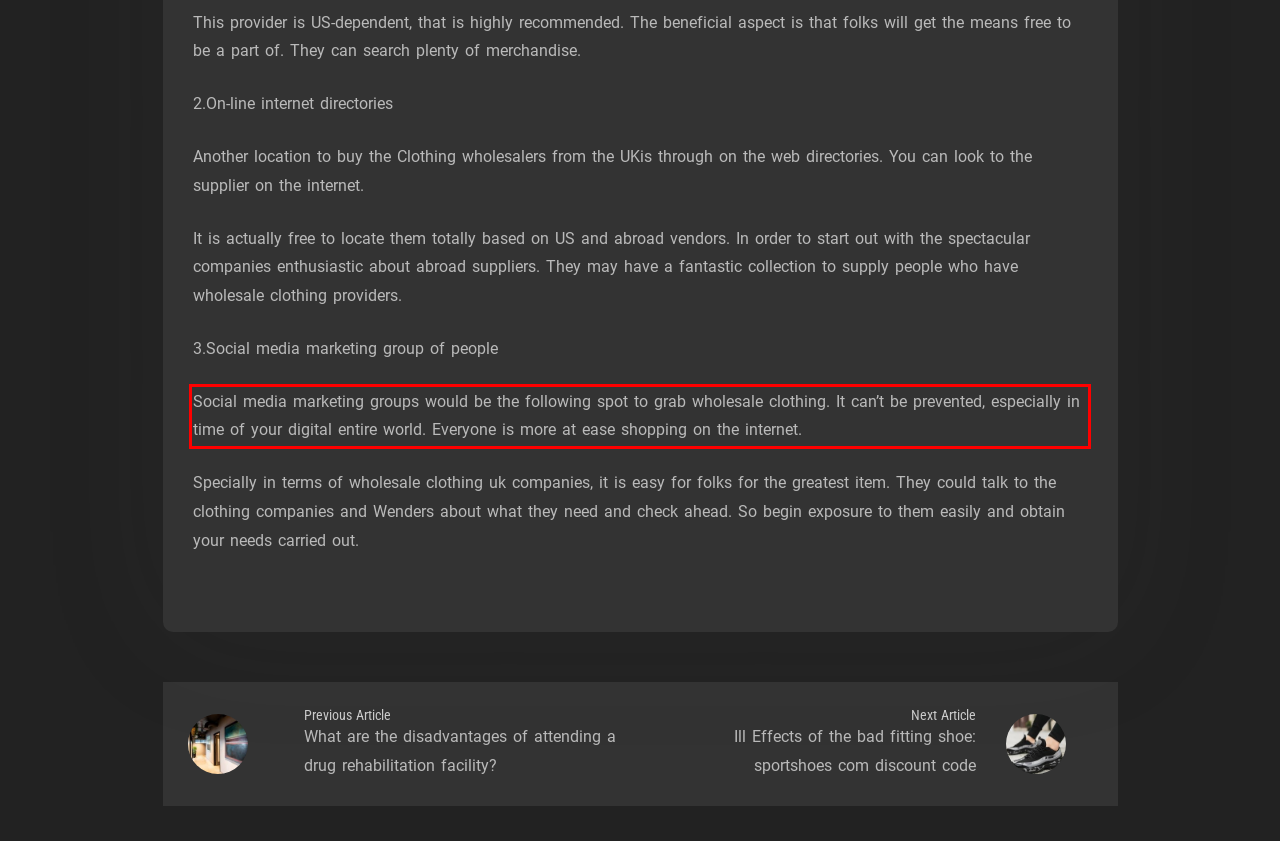Locate the red bounding box in the provided webpage screenshot and use OCR to determine the text content inside it.

Social media marketing groups would be the following spot to grab wholesale clothing. It can’t be prevented, especially in time of your digital entire world. Everyone is more at ease shopping on the internet.